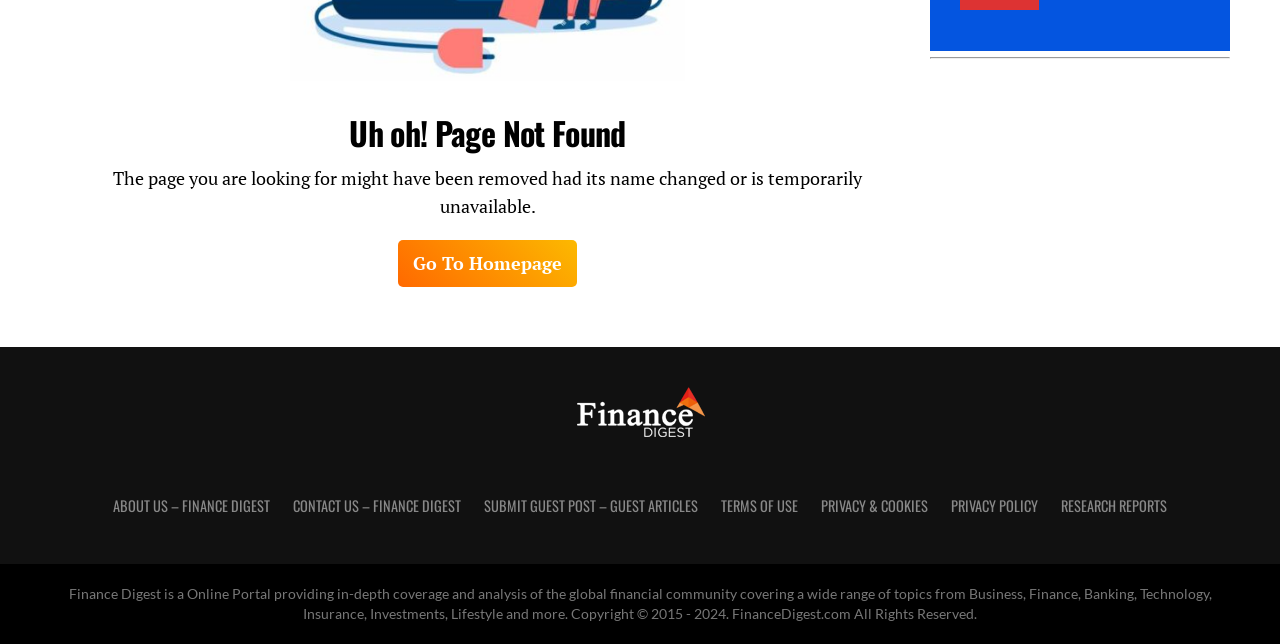Determine the bounding box coordinates (top-left x, top-left y, bottom-right x, bottom-right y) of the UI element described in the following text: Go To Homepage

[0.323, 0.391, 0.439, 0.427]